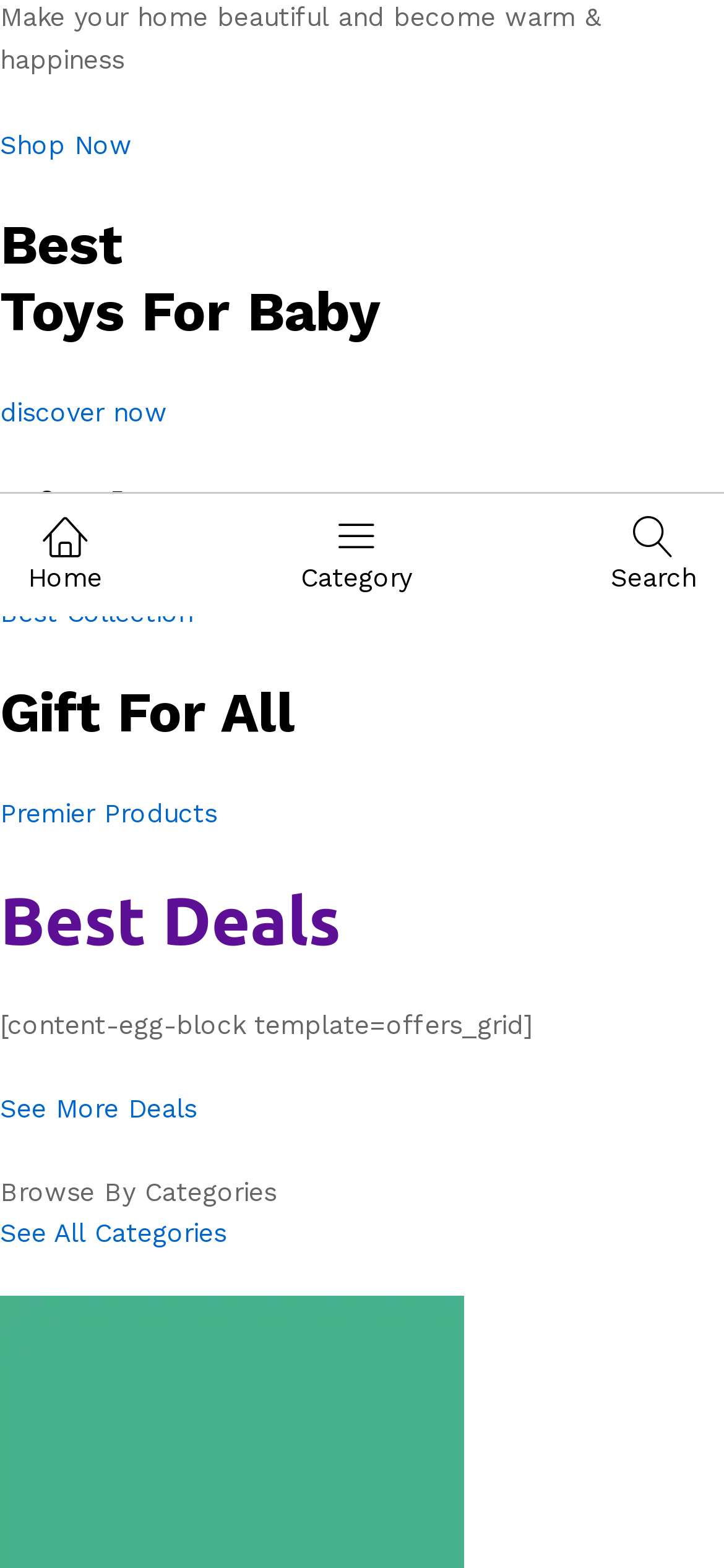Locate the bounding box coordinates of the UI element described by: "Freedom of Speech". The bounding box coordinates should consist of four float numbers between 0 and 1, i.e., [left, top, right, bottom].

None